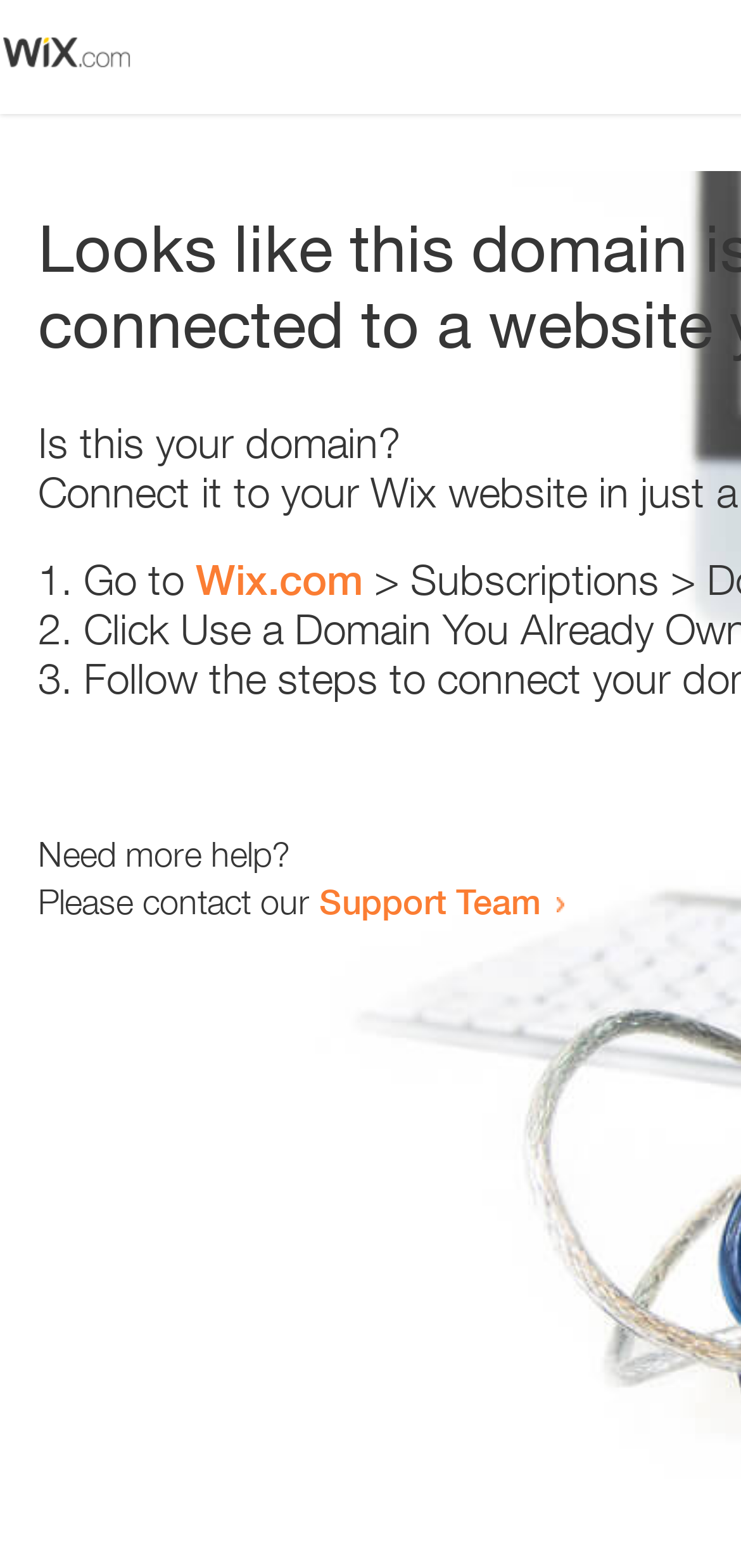Refer to the screenshot and answer the following question in detail:
What is the website suggested to visit?

The question is asking about the website suggested to visit. The answer is 'Wix.com' because the text 'Go to' is followed by a link to 'Wix.com'.